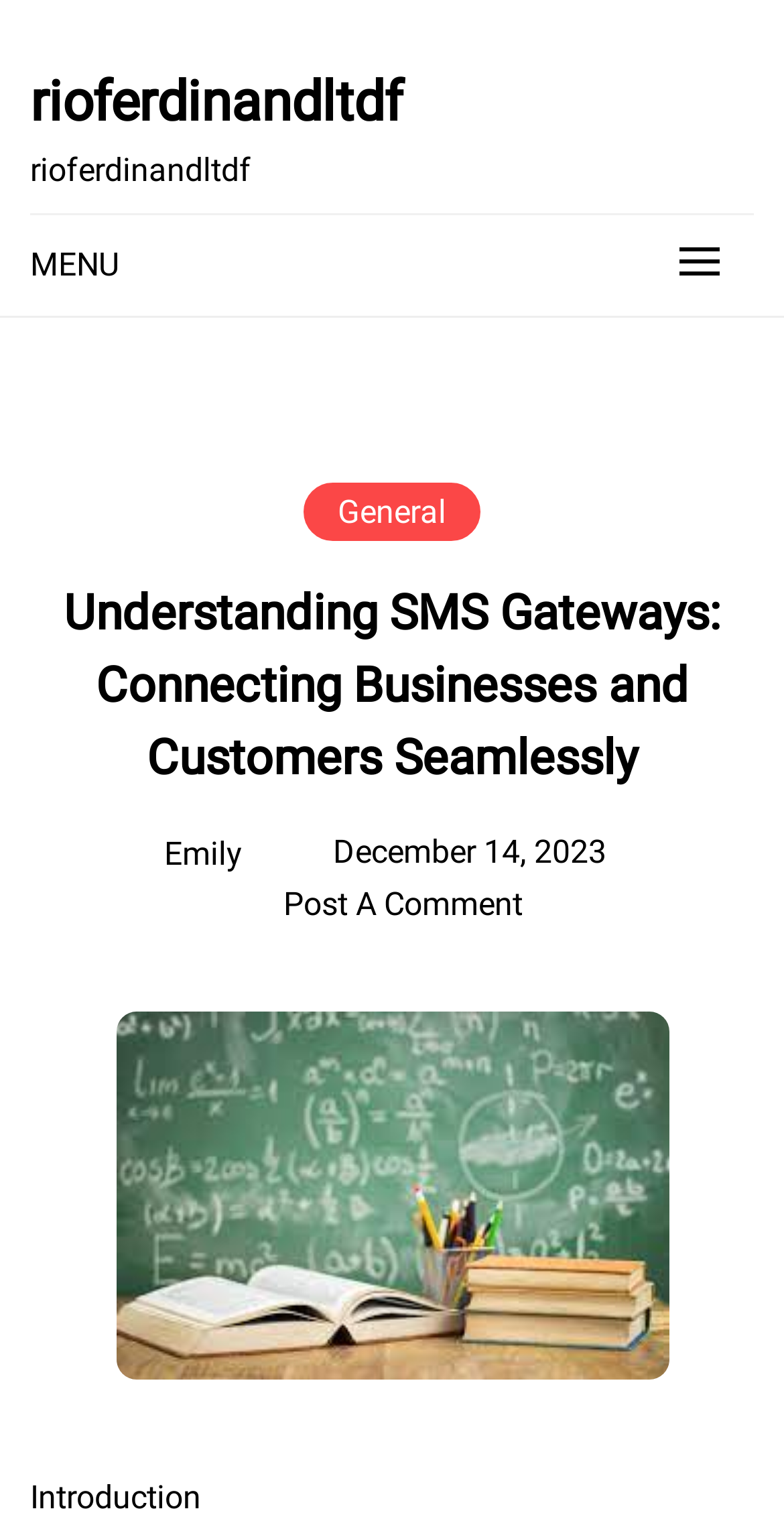Refer to the image and provide a thorough answer to this question:
What is the first word of the introduction?

I found the answer by looking at the StaticText element with the text 'Introduction' which is located at the bottom of the webpage.